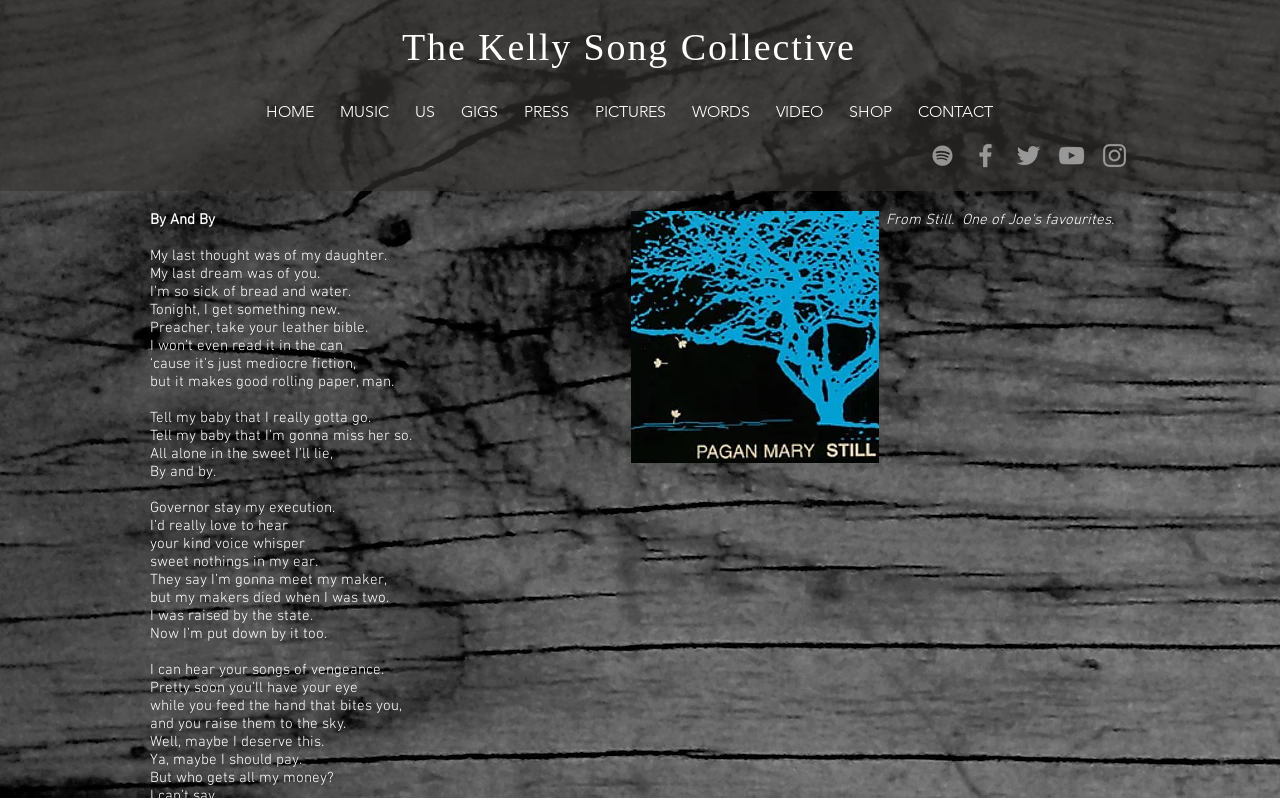Locate the bounding box coordinates of the clickable part needed for the task: "Click the CONTACT link".

[0.707, 0.091, 0.786, 0.19]